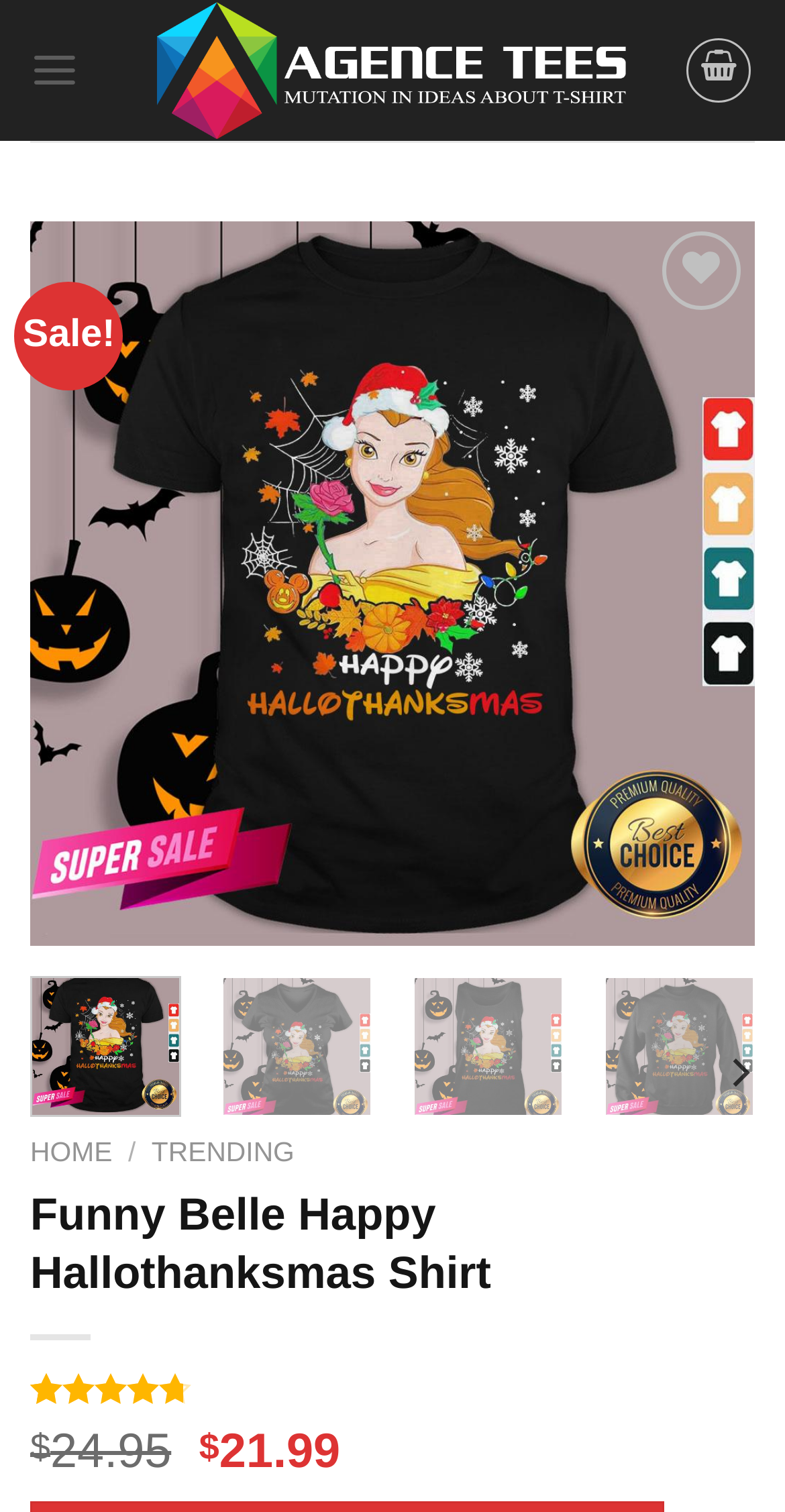What is the price of the shirt?
Please look at the screenshot and answer in one word or a short phrase.

$21.99